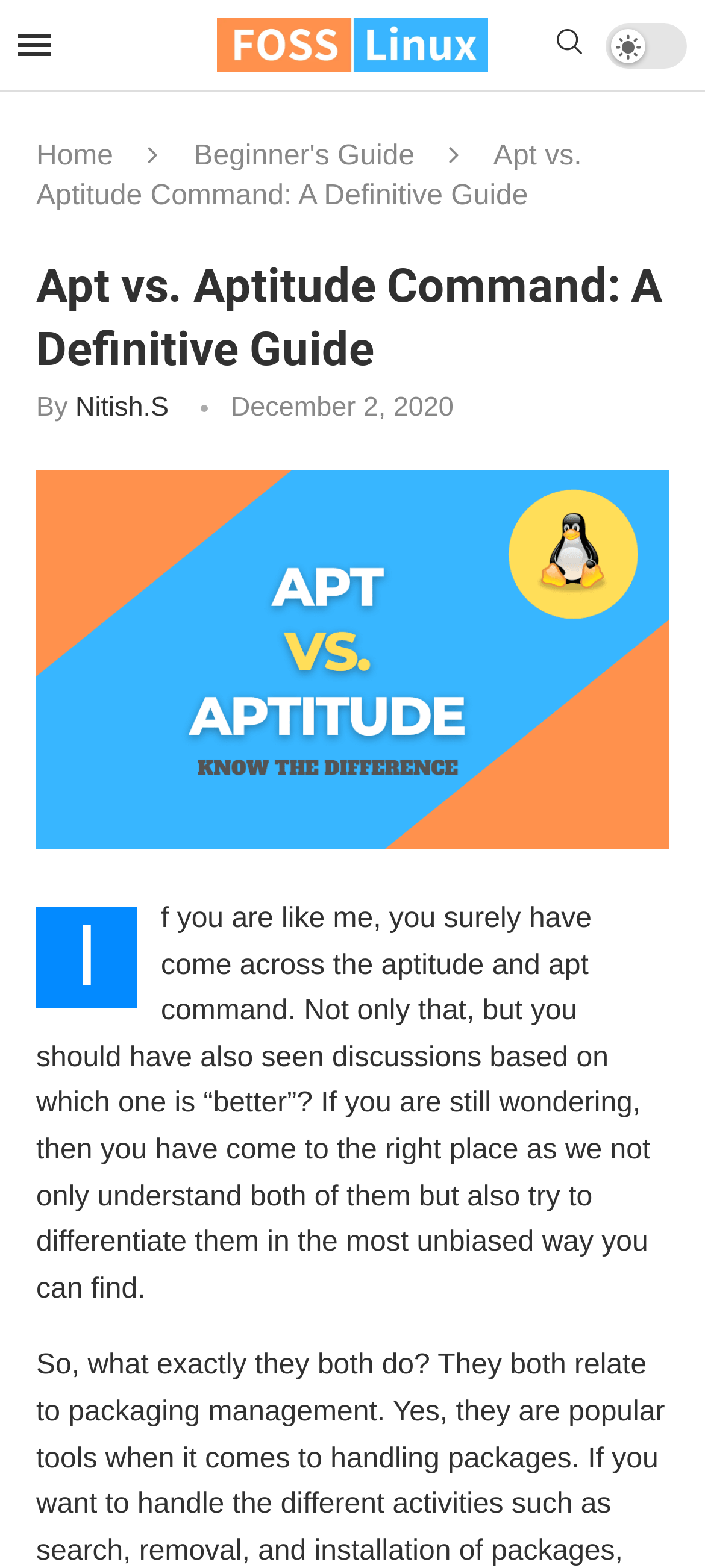What is the name of the website?
Answer the question with just one word or phrase using the image.

FOSS Linux